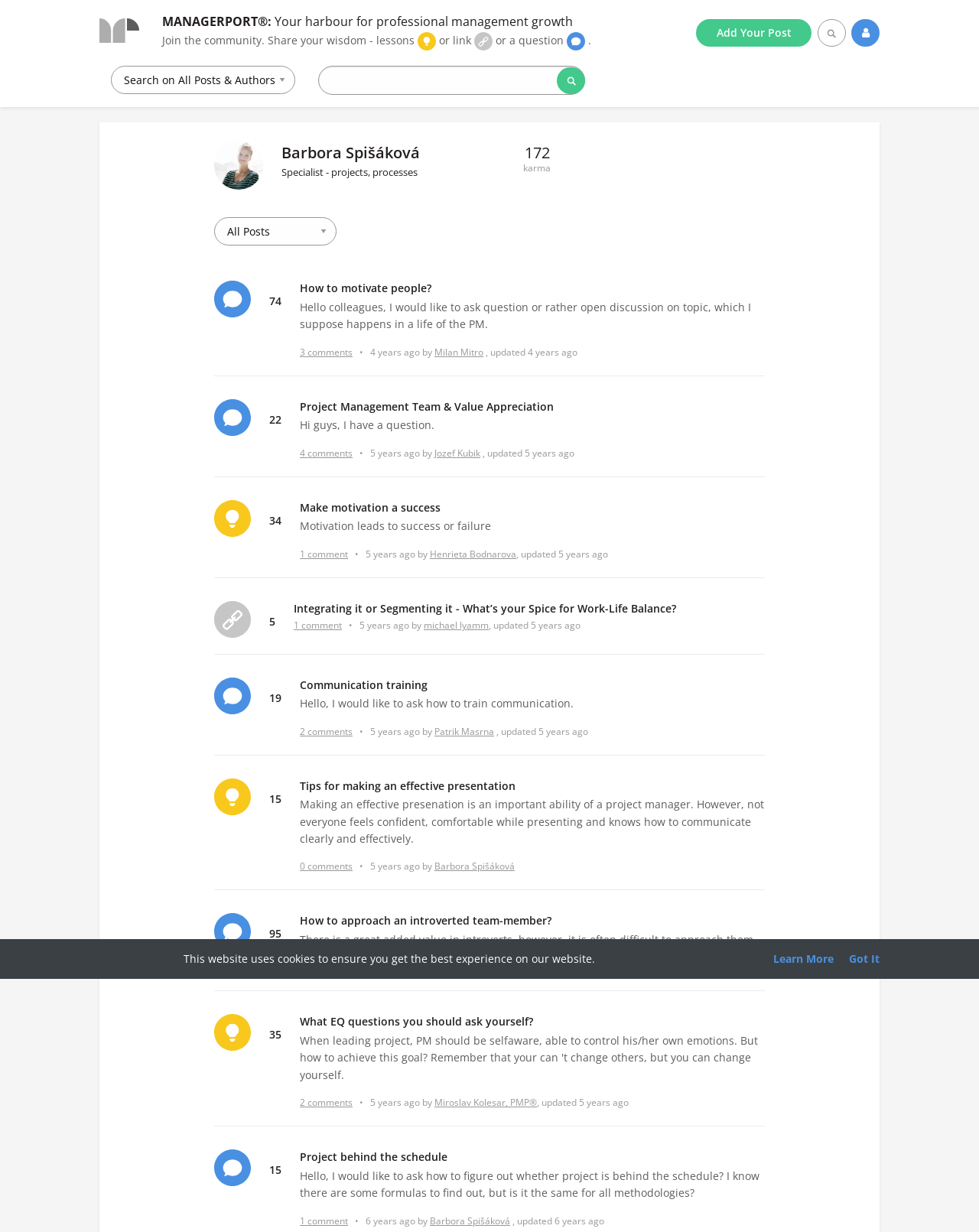What type of image is displayed next to each article?
Refer to the image and provide a detailed answer to the question.

Each article is accompanied by a small icon, which appears to indicate the type of content. For example, a question mark icon may indicate a question, while a lesson icon may indicate a lesson or tutorial. These icons provide a visual cue to help users quickly understand the nature of each article.